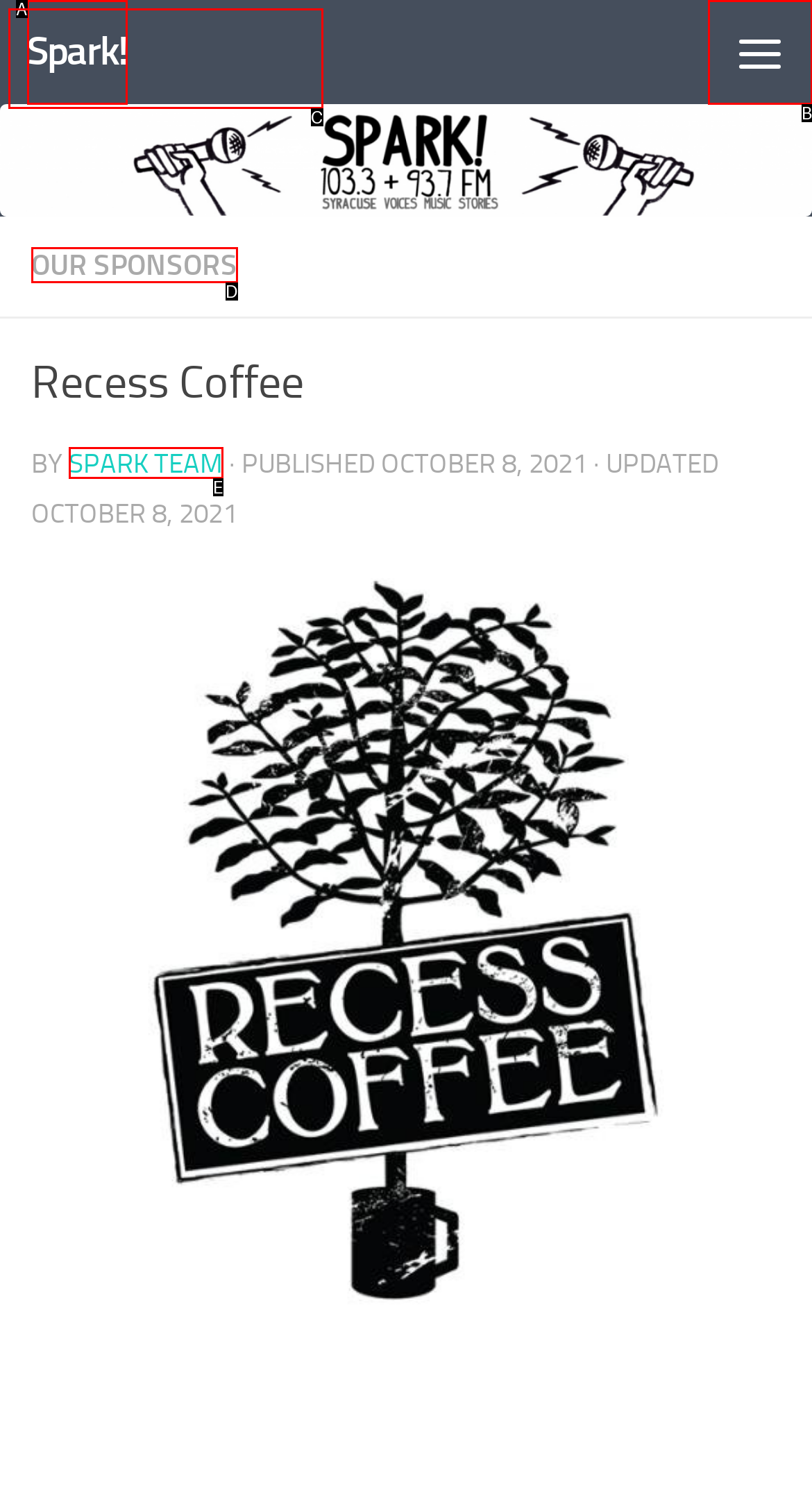Match the element description: parent_node: Spark! title="Menu" to the correct HTML element. Answer with the letter of the selected option.

B